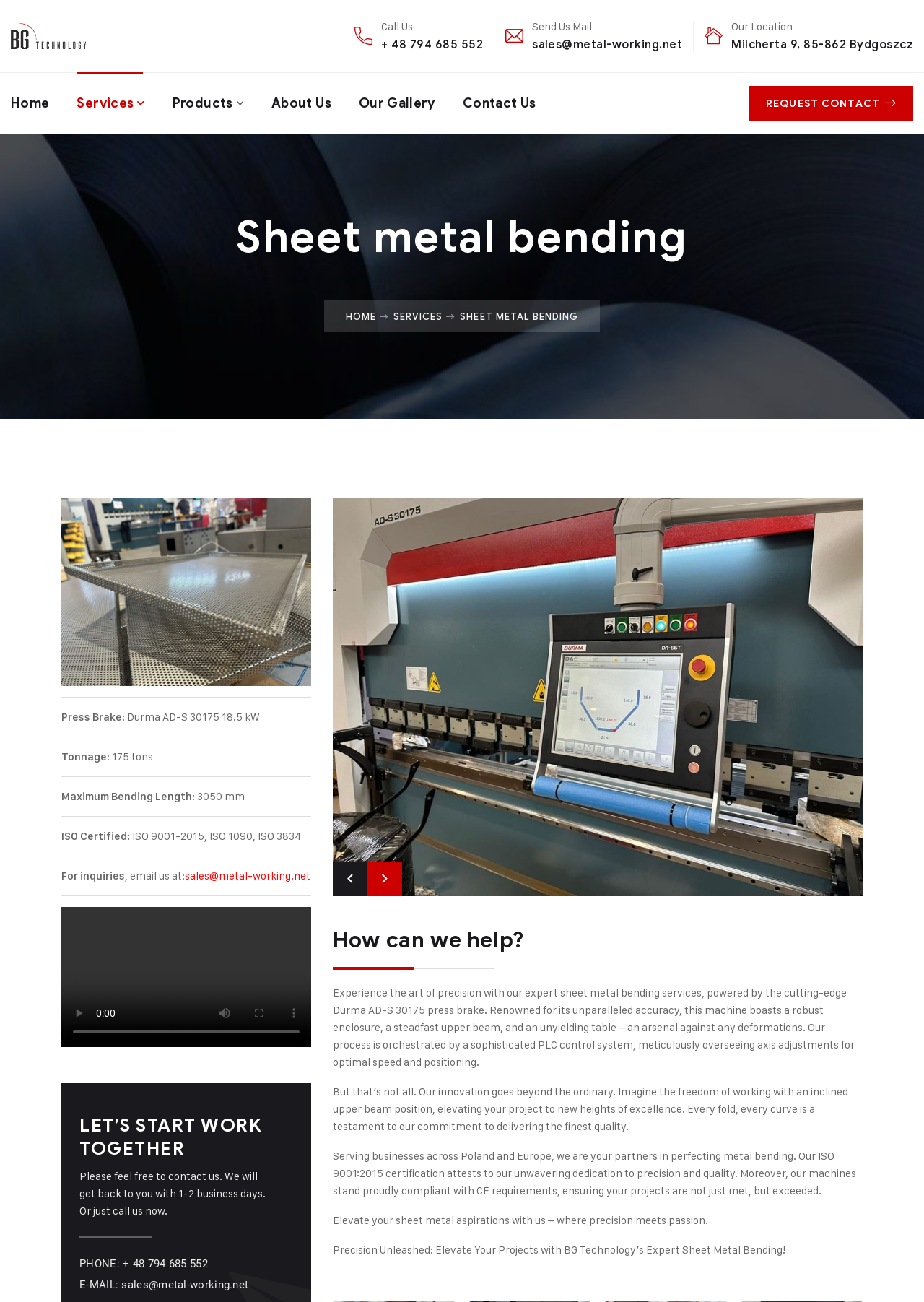Identify the title of the webpage and provide its text content.

Sheet metal bending